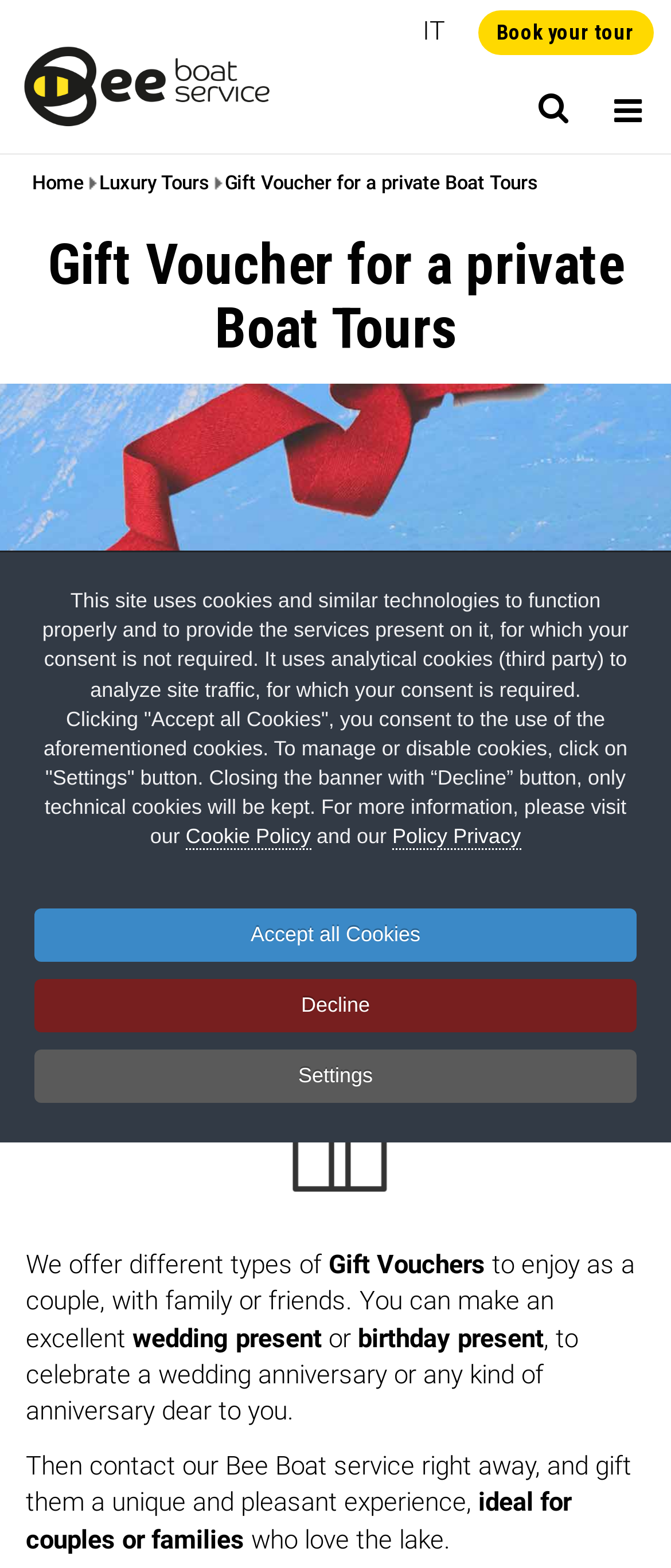Please identify the bounding box coordinates of the element that needs to be clicked to perform the following instruction: "Click on the 'Book your tour' link".

[0.712, 0.007, 0.974, 0.035]